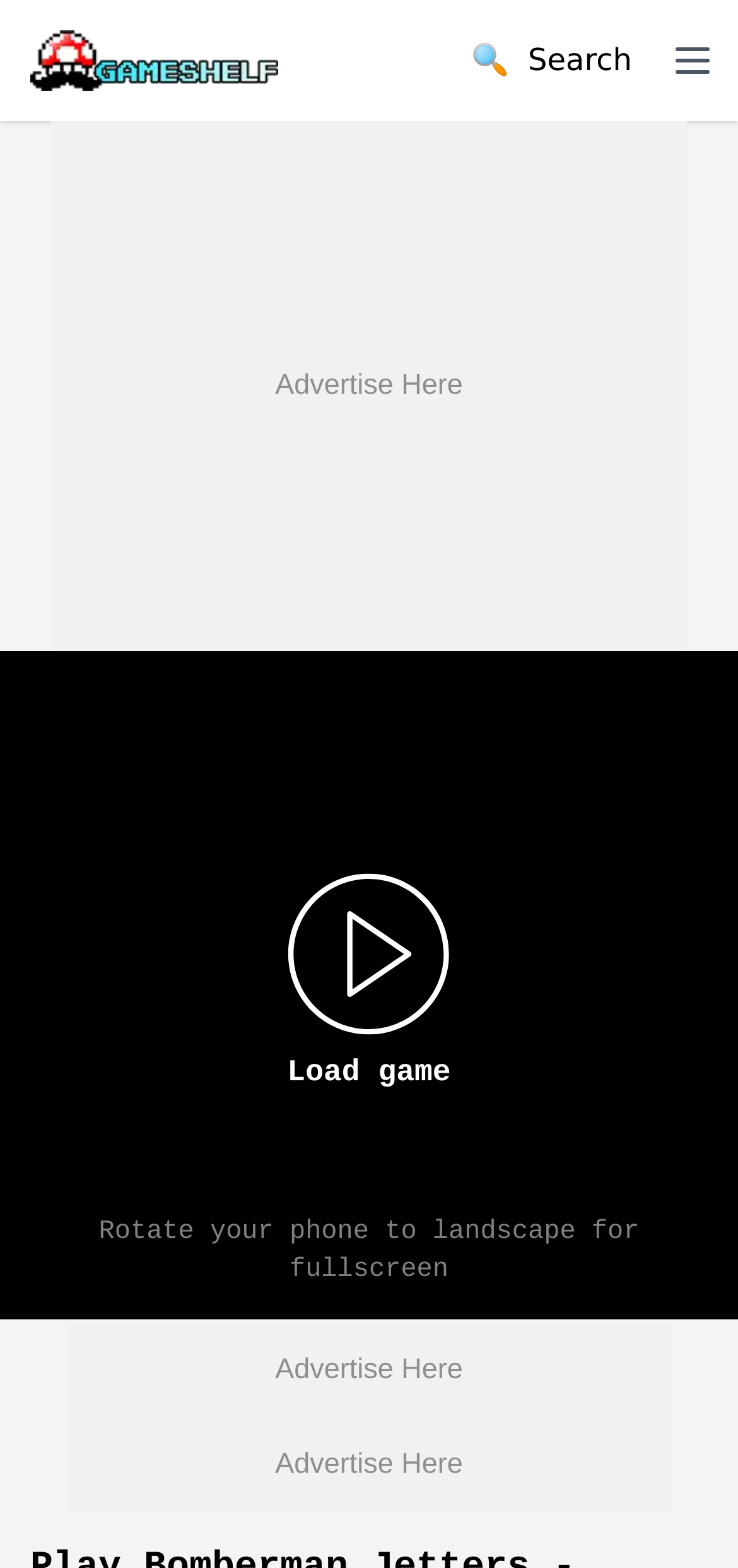Based on the element description title="Homepage", identify the bounding box of the UI element in the given webpage screenshot. The coordinates should be in the format (top-left x, top-left y, bottom-right x, bottom-right y) and must be between 0 and 1.

[0.041, 0.019, 0.376, 0.058]